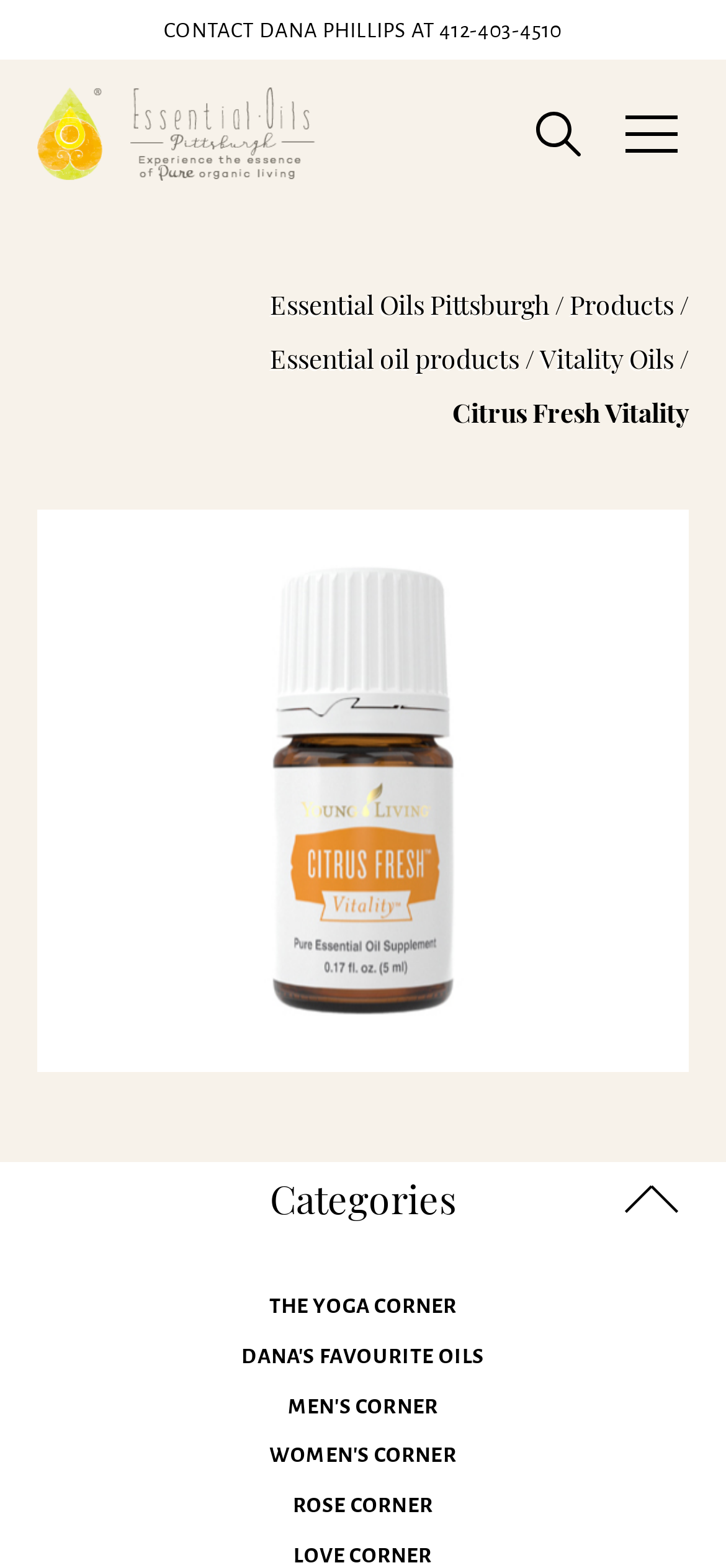Given the following UI element description: "The Yoga corner", find the bounding box coordinates in the webpage screenshot.

[0.371, 0.817, 0.629, 0.849]